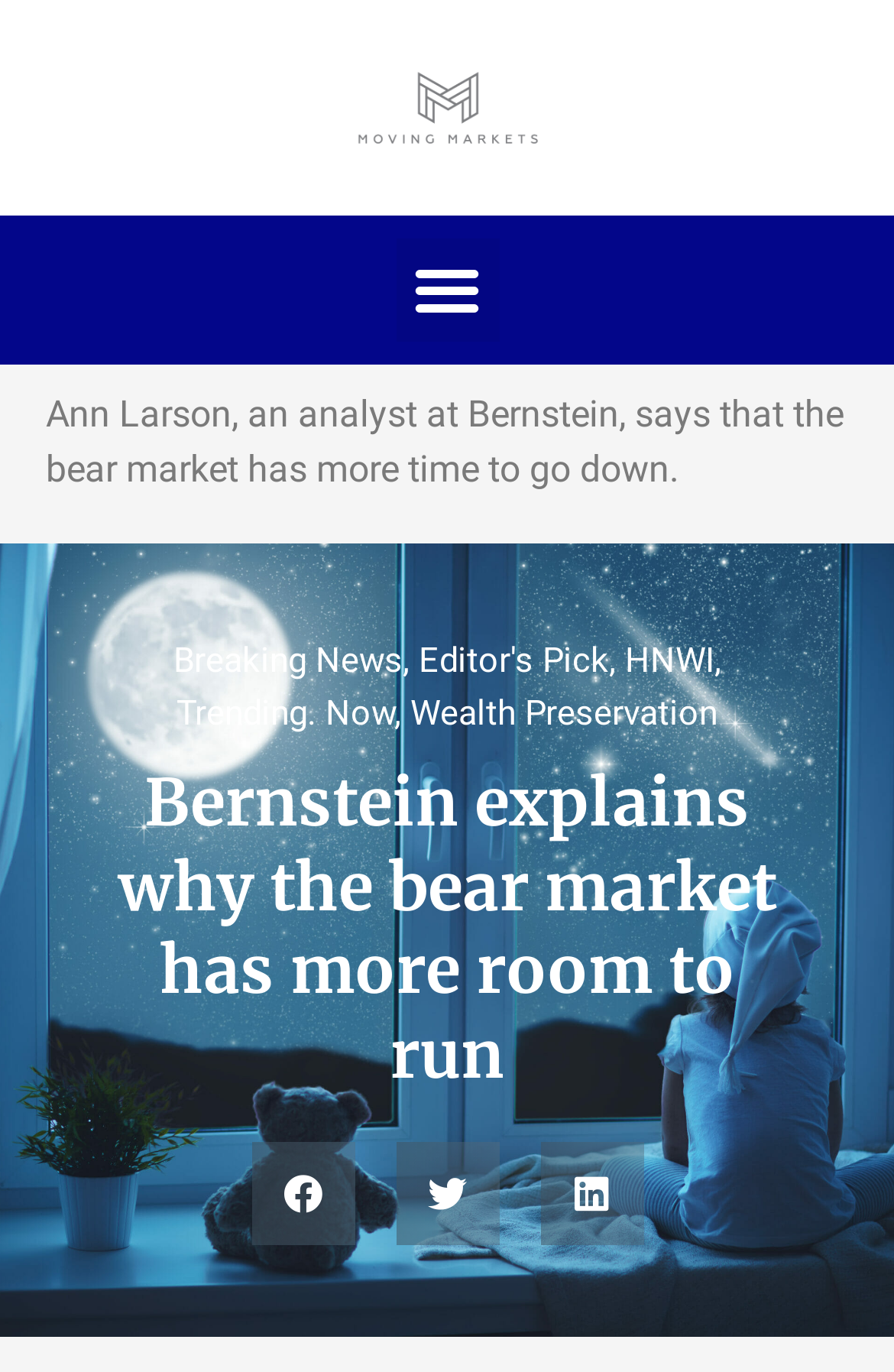Please identify the bounding box coordinates of the element's region that I should click in order to complete the following instruction: "Share on facebook". The bounding box coordinates consist of four float numbers between 0 and 1, i.e., [left, top, right, bottom].

[0.281, 0.832, 0.396, 0.908]